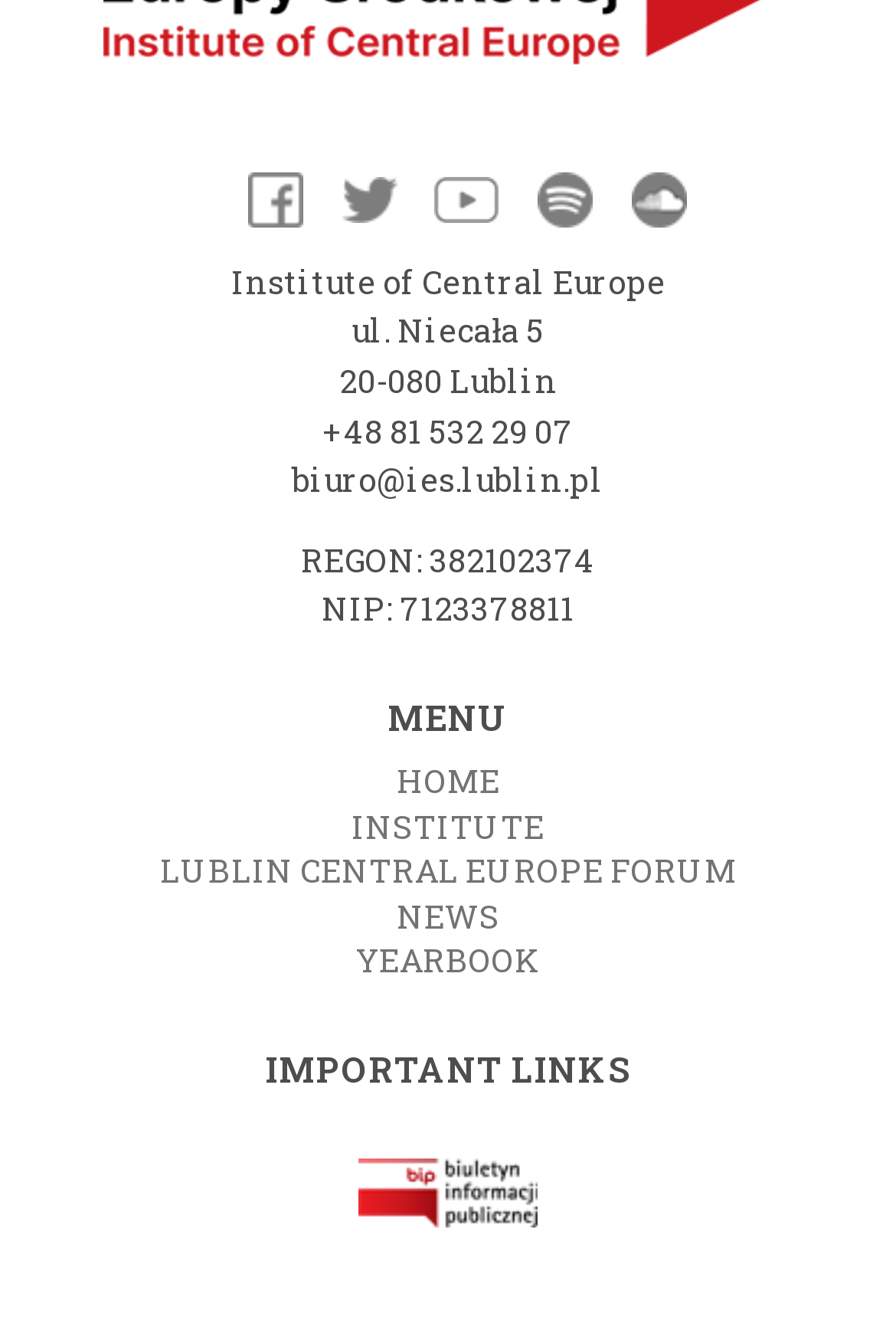Identify the bounding box of the HTML element described here: "parent_node: IMPORTANT LINKS". Provide the coordinates as four float numbers between 0 and 1: [left, top, right, bottom].

[0.038, 0.875, 0.962, 0.928]